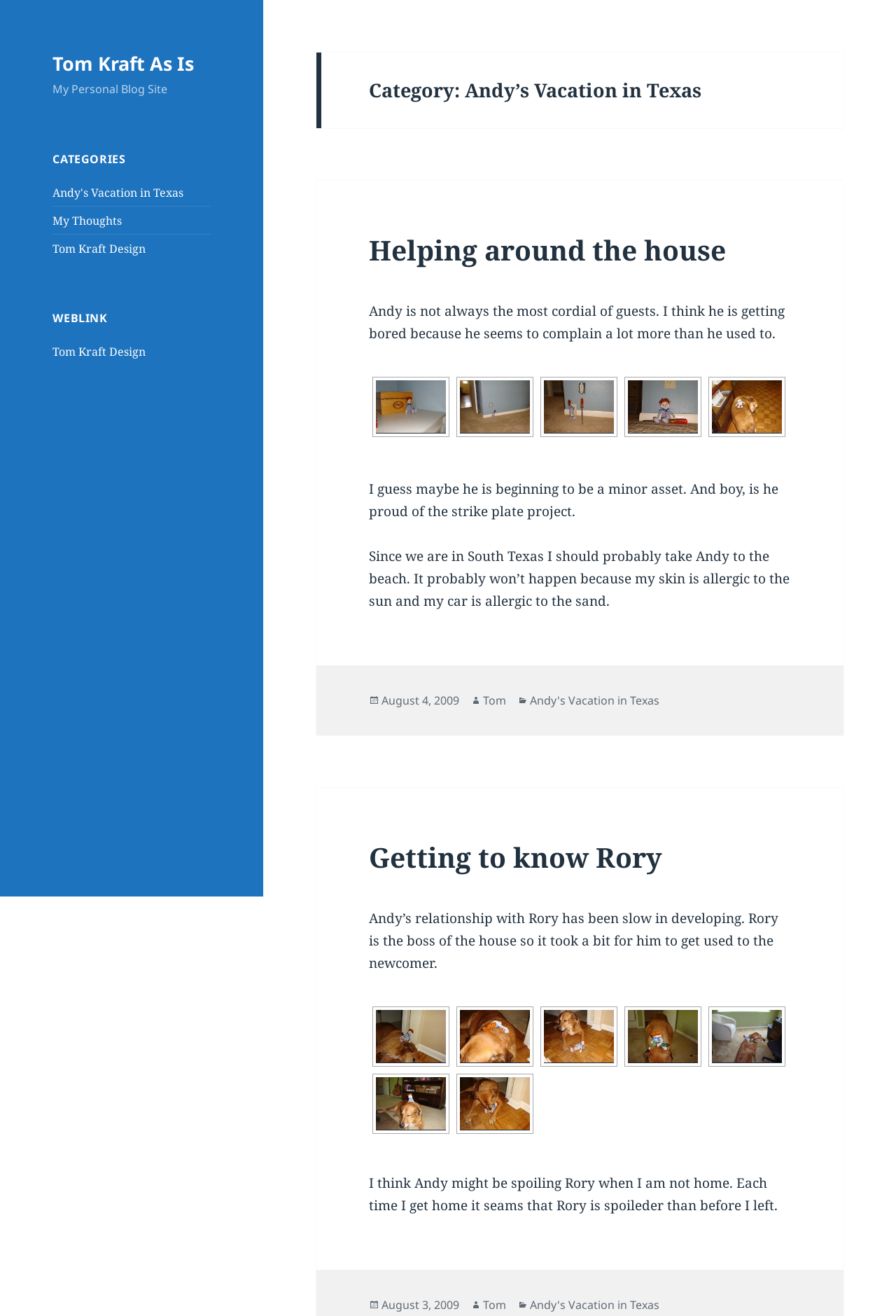What is the category of this blog post?
With the help of the image, please provide a detailed response to the question.

I determined the category by looking at the heading 'Category: Andy’s Vacation in Texas' and the link 'Andy's Vacation in Texas' under the 'Categories' section.